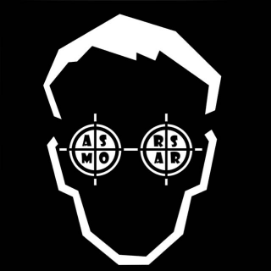What is represented by the eyes in the image?
Using the image, answer in one word or phrase.

crosshairs